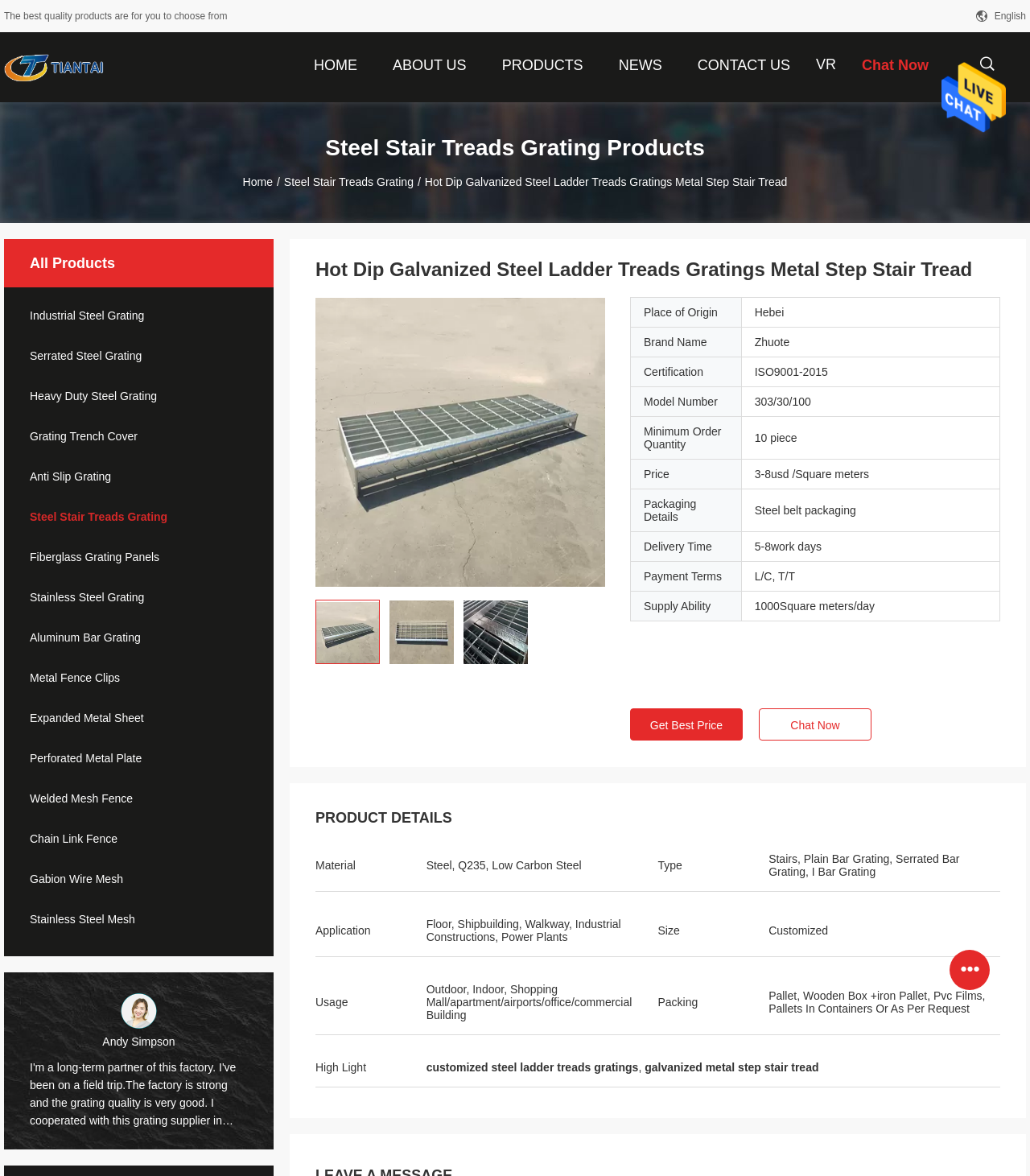Provide the bounding box coordinates of the area you need to click to execute the following instruction: "Click the 'Steel Stair Treads Grating' link".

[0.276, 0.149, 0.402, 0.16]